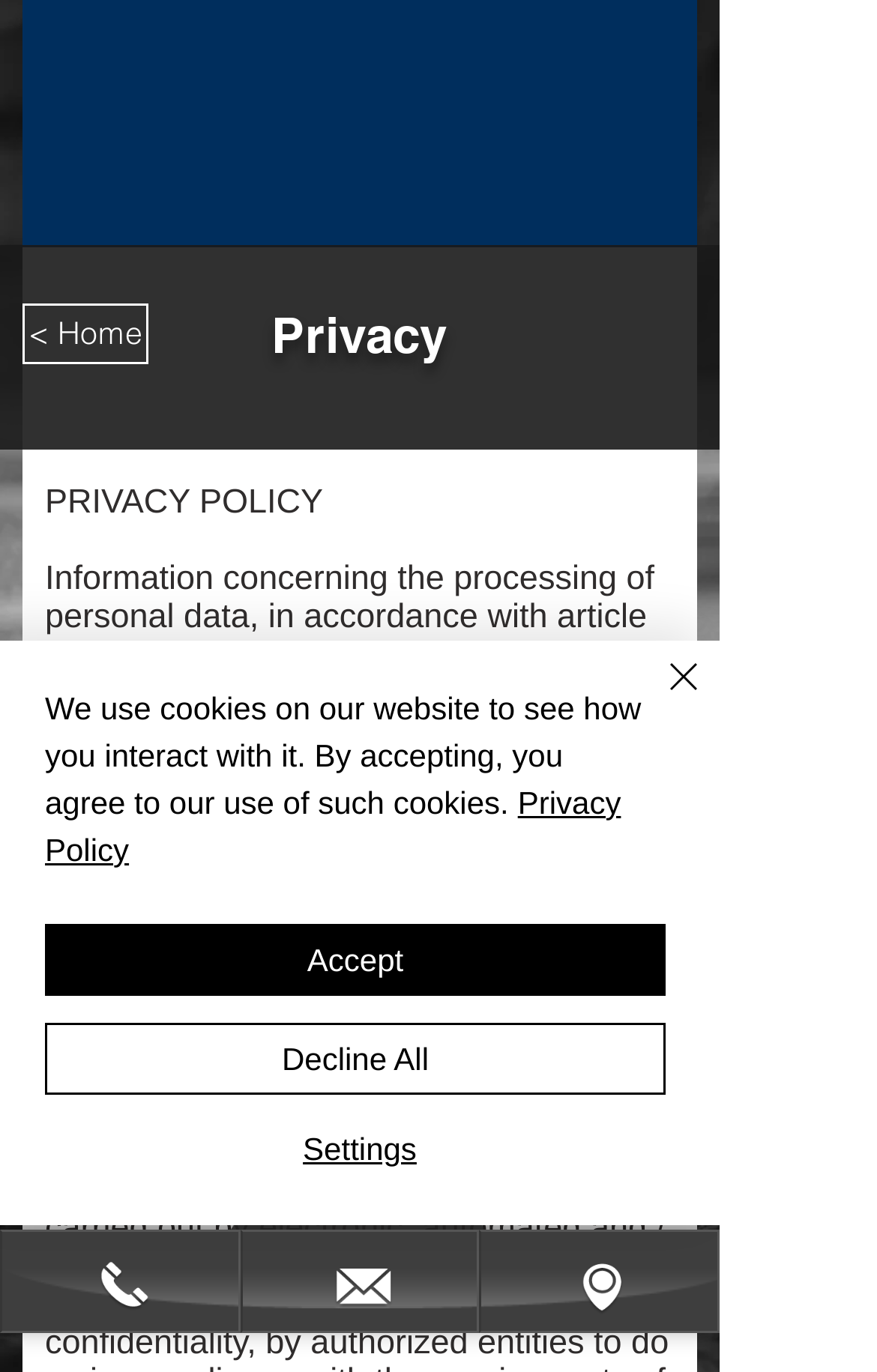Find and provide the bounding box coordinates for the UI element described with: "Privacy Policy".

[0.051, 0.572, 0.708, 0.632]